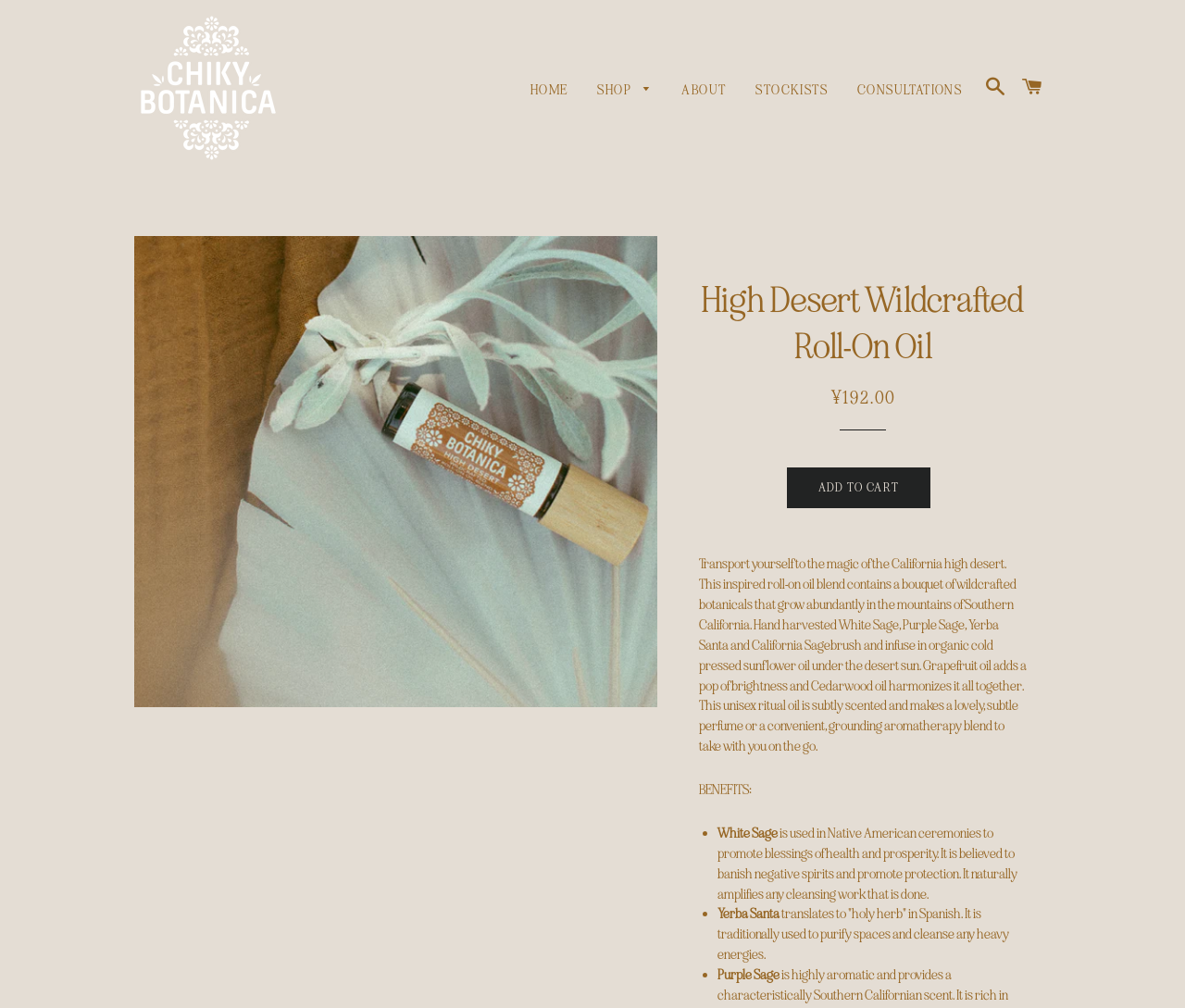What is the price of the product?
From the image, respond using a single word or phrase.

¥192.00